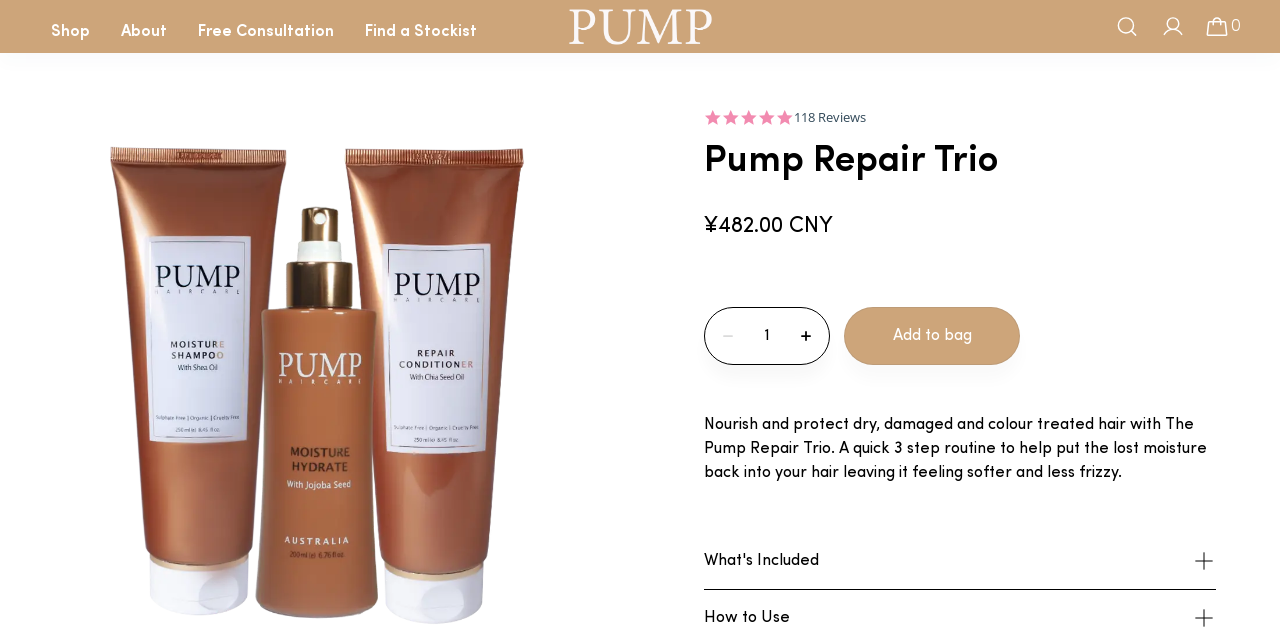Indicate the bounding box coordinates of the clickable region to achieve the following instruction: "Select the quantity."

[0.587, 0.479, 0.612, 0.567]